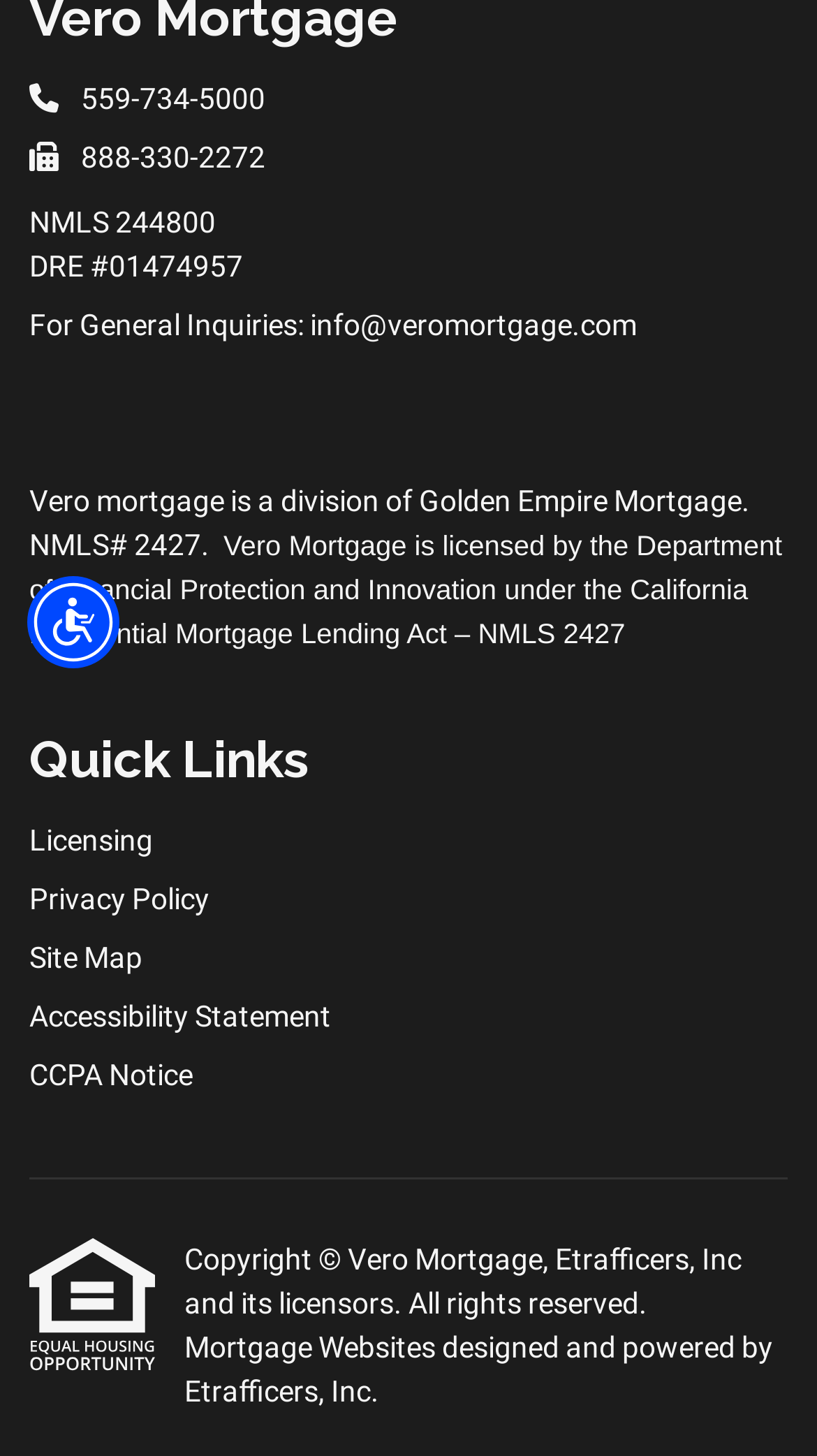Please find the bounding box coordinates in the format (top-left x, top-left y, bottom-right x, bottom-right y) for the given element description. Ensure the coordinates are floating point numbers between 0 and 1. Description: CCPA Notice

[0.036, 0.729, 0.964, 0.749]